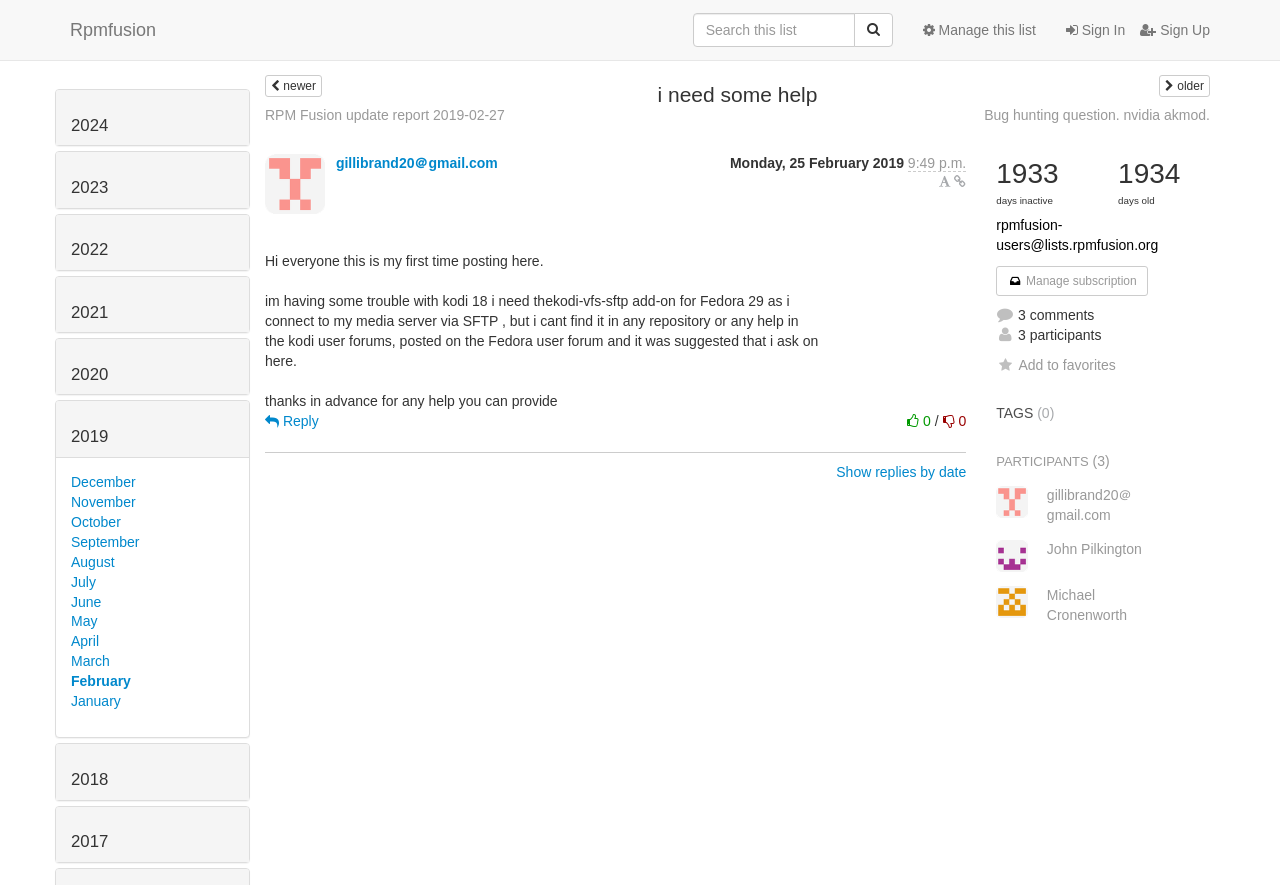Identify the bounding box coordinates for the UI element described as: "Sign Up". The coordinates should be provided as four floats between 0 and 1: [left, top, right, bottom].

[0.879, 0.006, 0.945, 0.062]